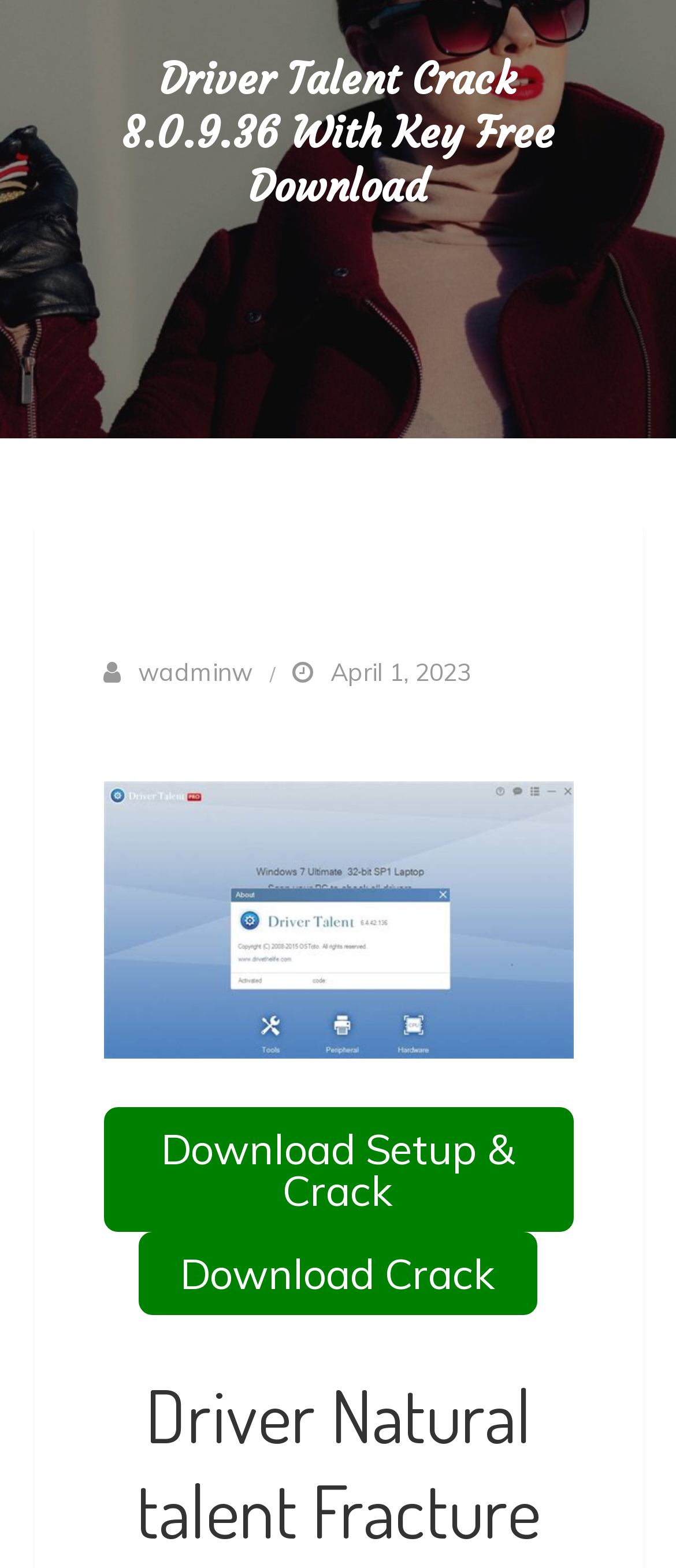Identify the bounding box for the UI element specified in this description: "Download Crack". The coordinates must be four float numbers between 0 and 1, formatted as [left, top, right, bottom].

[0.205, 0.786, 0.795, 0.839]